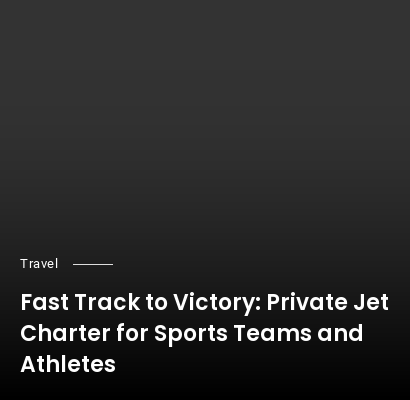Please answer the following query using a single word or phrase: 
What is the background color of the interface?

Dark